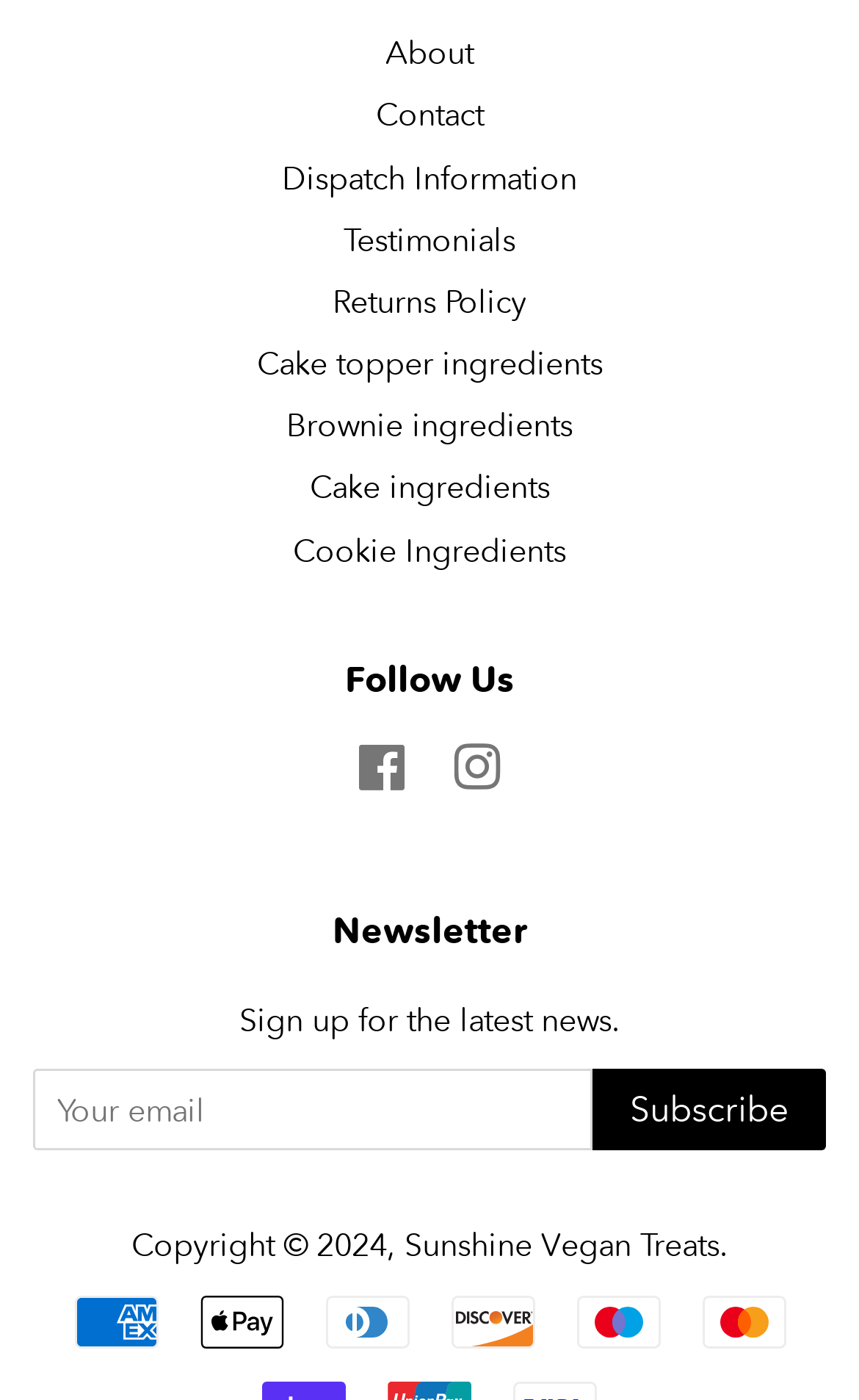Can you find the bounding box coordinates for the element to click on to achieve the instruction: "Click on About link"?

[0.449, 0.024, 0.551, 0.052]